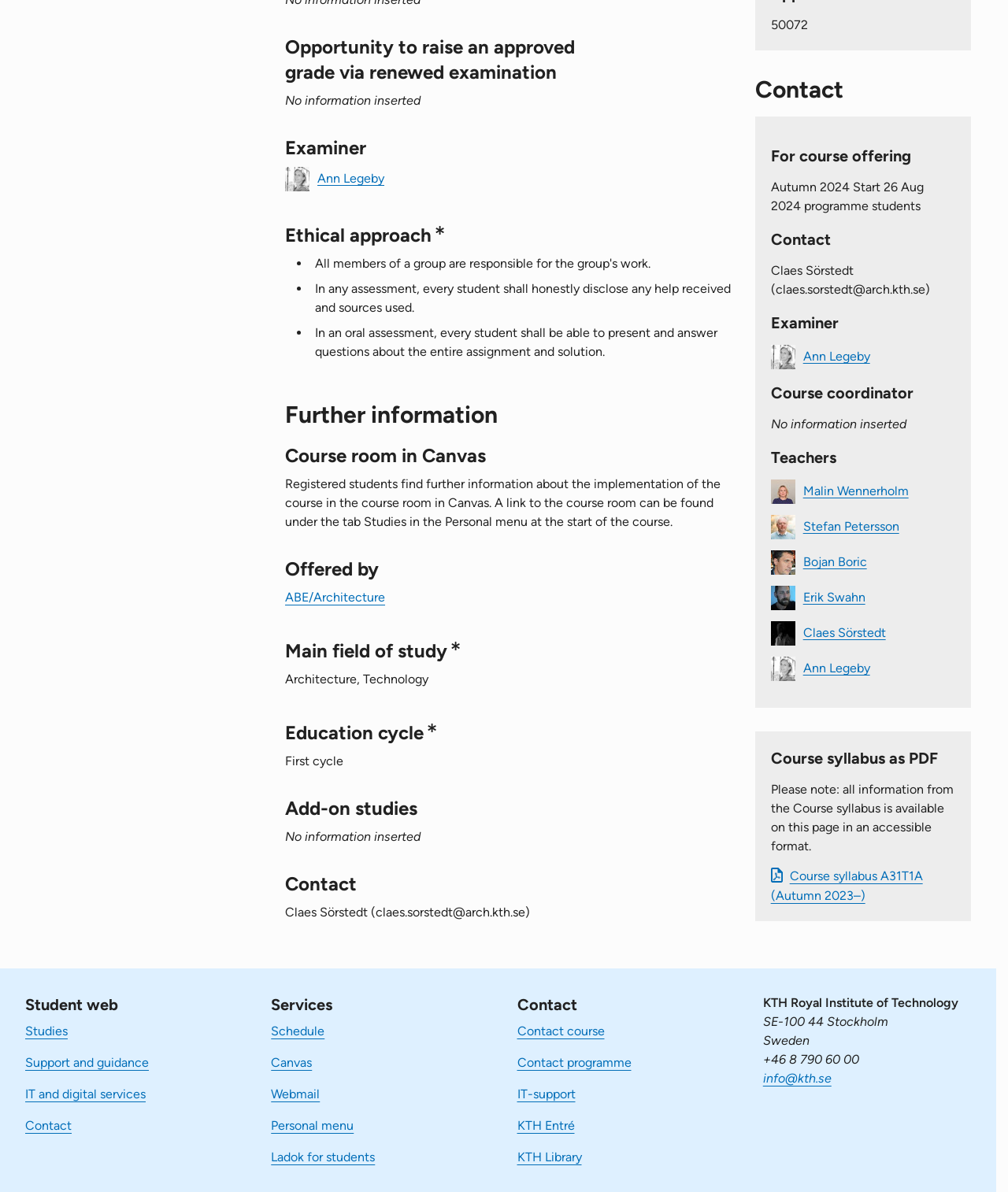Could you specify the bounding box coordinates for the clickable section to complete the following instruction: "Click on the 'Course syllabus as PDF' link"?

[0.749, 0.613, 0.963, 0.773]